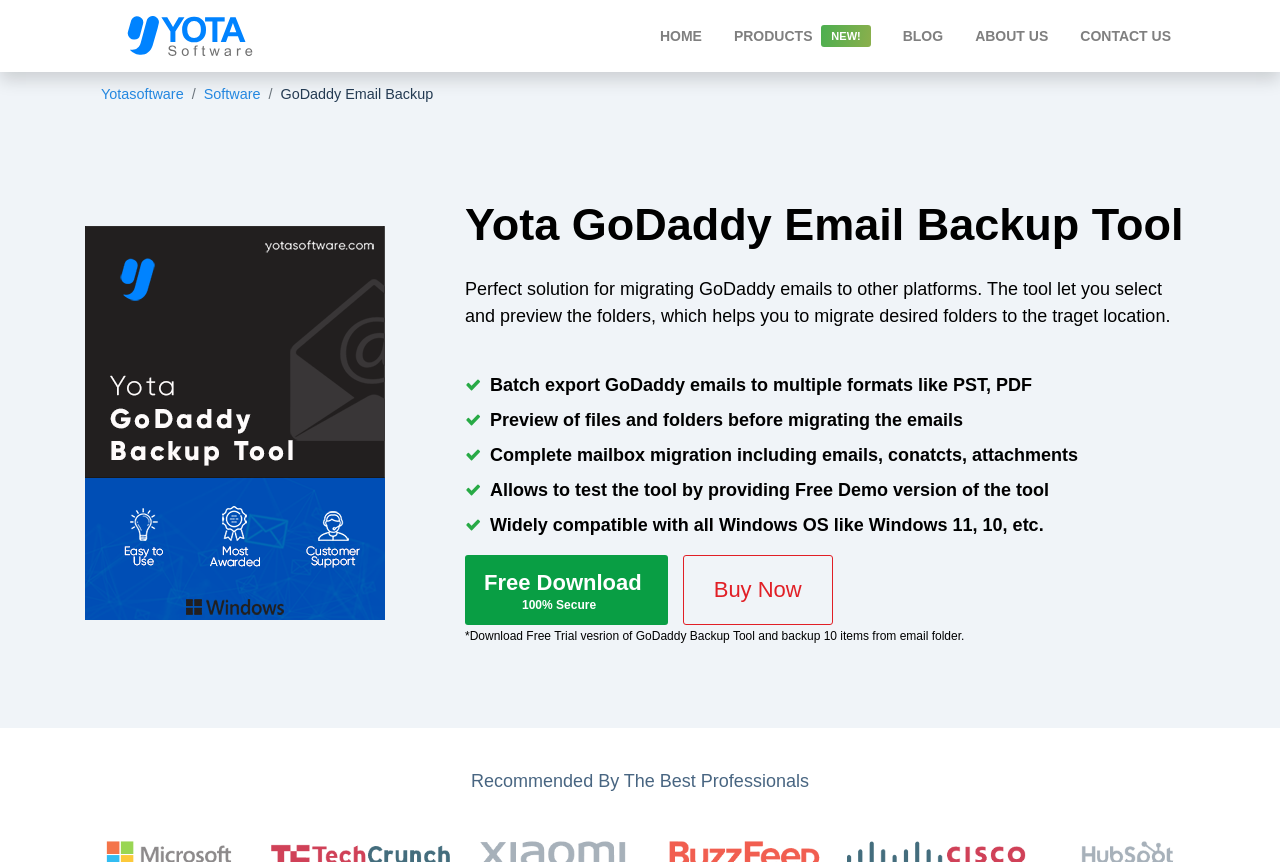Extract the bounding box of the UI element described as: "BLOG".

[0.699, 0.009, 0.743, 0.074]